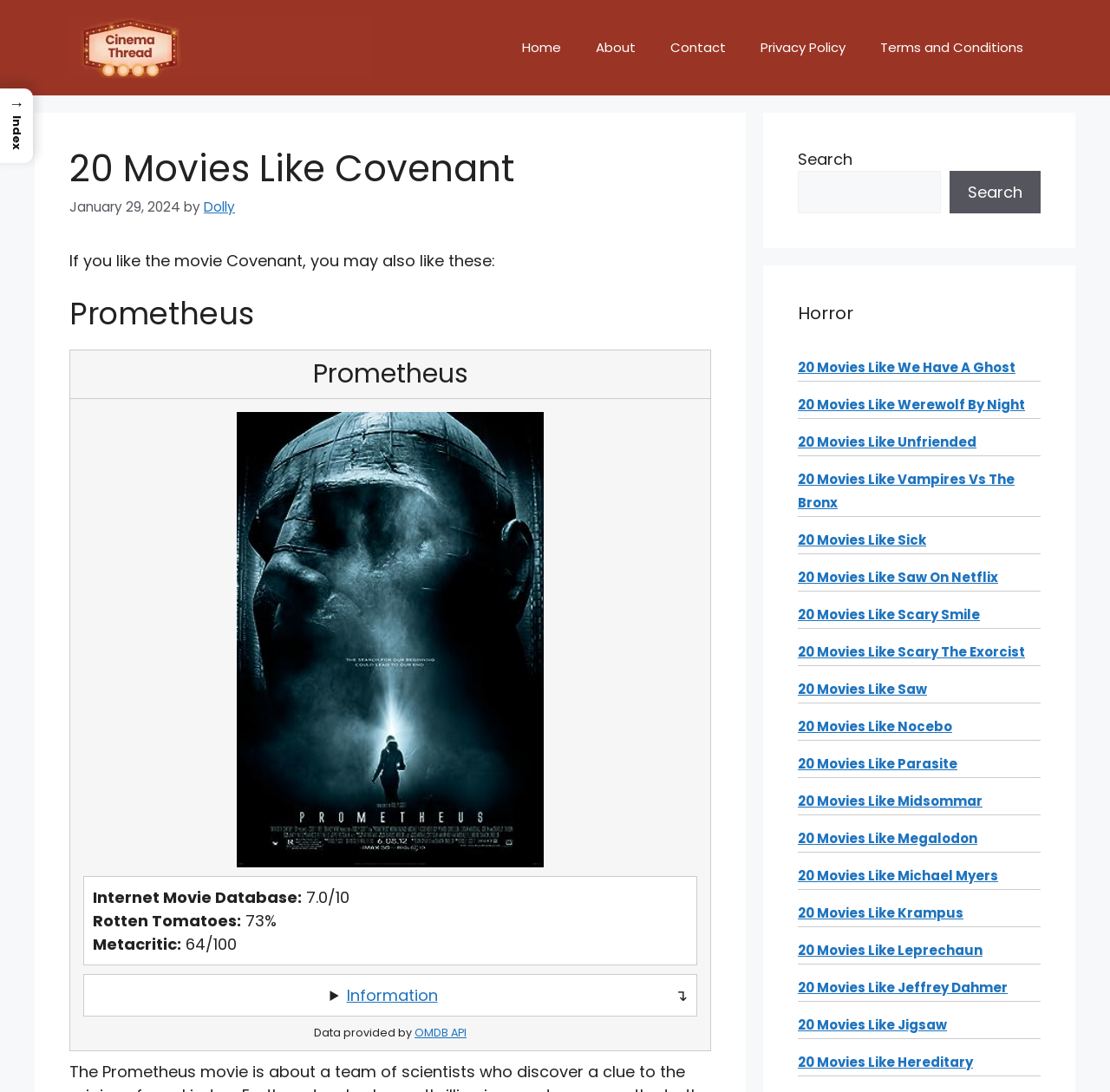Extract the text of the main heading from the webpage.

20 Movies Like Covenant